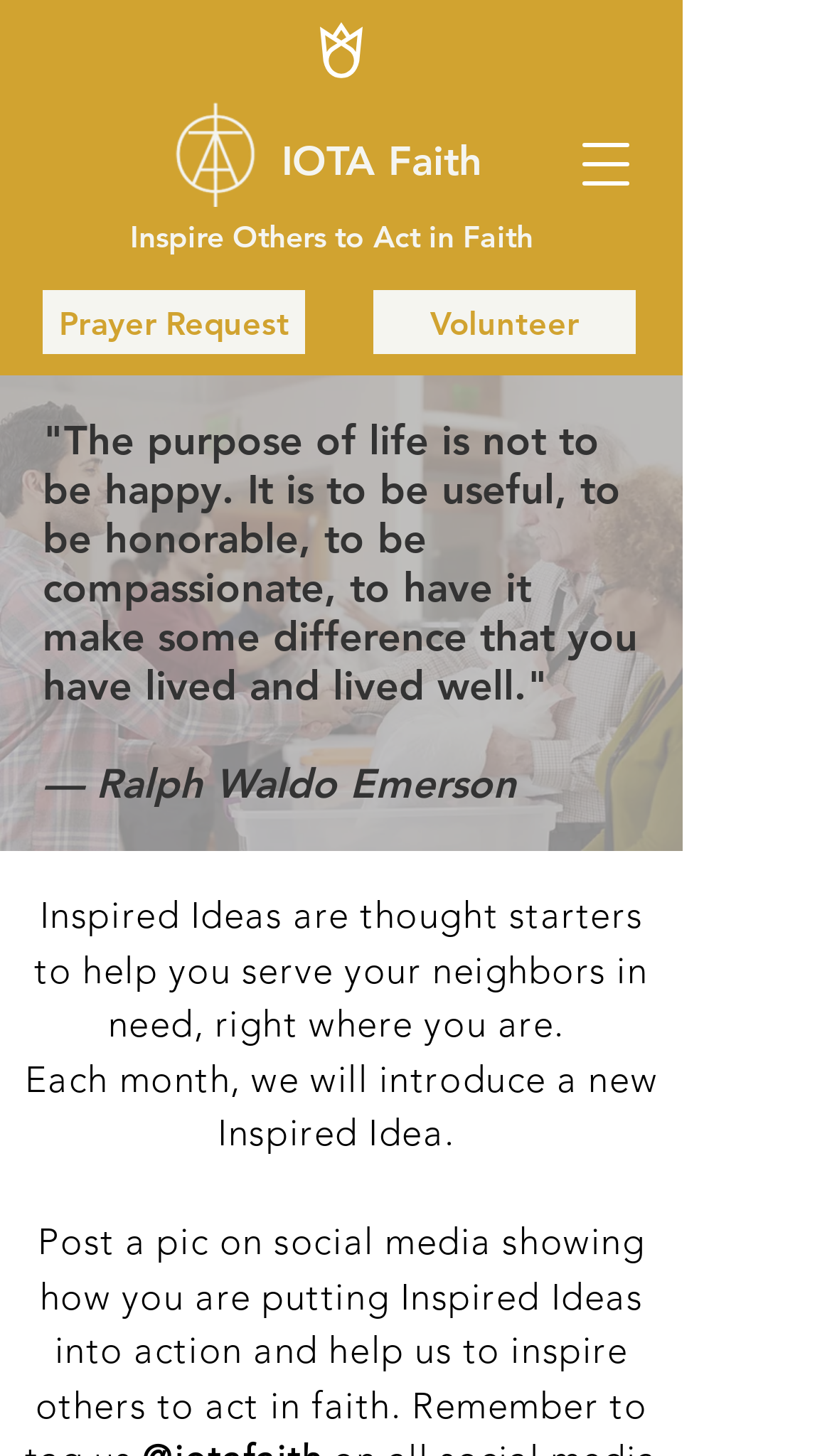Using the details in the image, give a detailed response to the question below:
What is the name of the organization?

The name of the organization can be found in the link 'IOTA Faith' which is located at the top of the webpage, indicating that it is the title of the website.